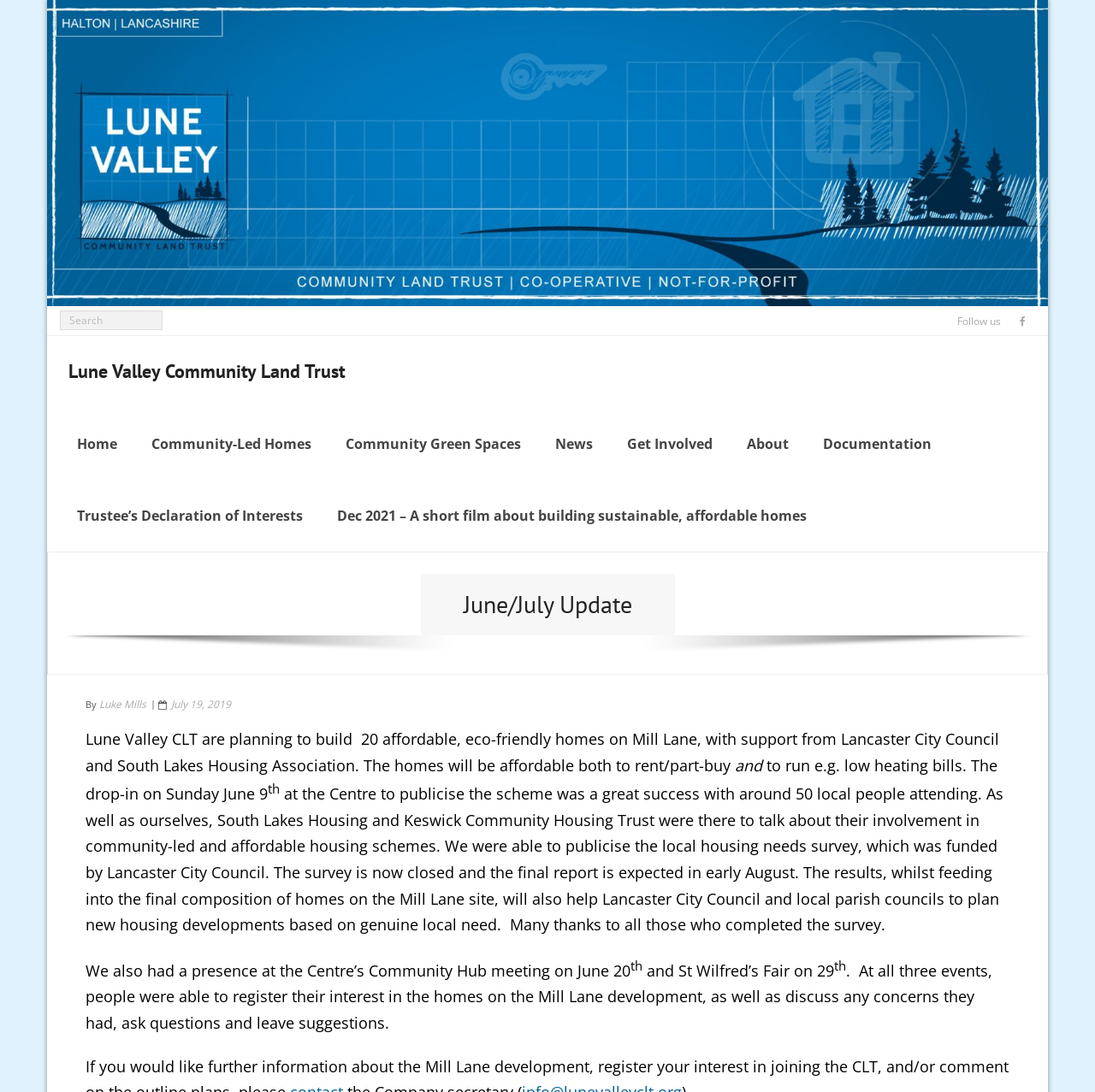Identify the bounding box of the HTML element described here: "Community Green Spaces". Provide the coordinates as four float numbers between 0 and 1: [left, top, right, bottom].

[0.3, 0.373, 0.491, 0.439]